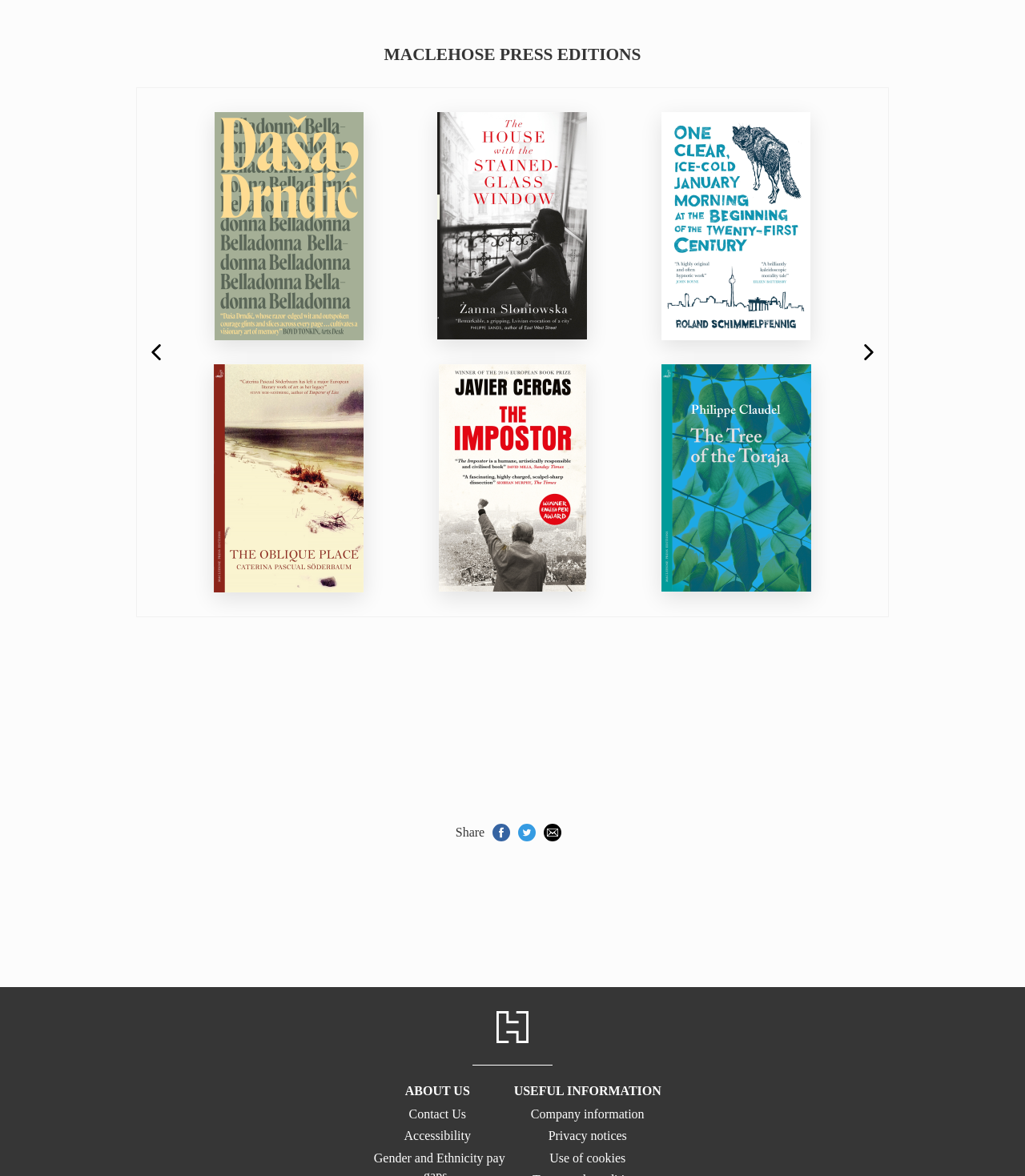Using the webpage screenshot and the element description alt="The Impostor", determine the bounding box coordinates. Specify the coordinates in the format (top-left x, top-left y, bottom-right x, bottom-right y) with values ranging from 0 to 1.

[0.403, 0.31, 0.597, 0.503]